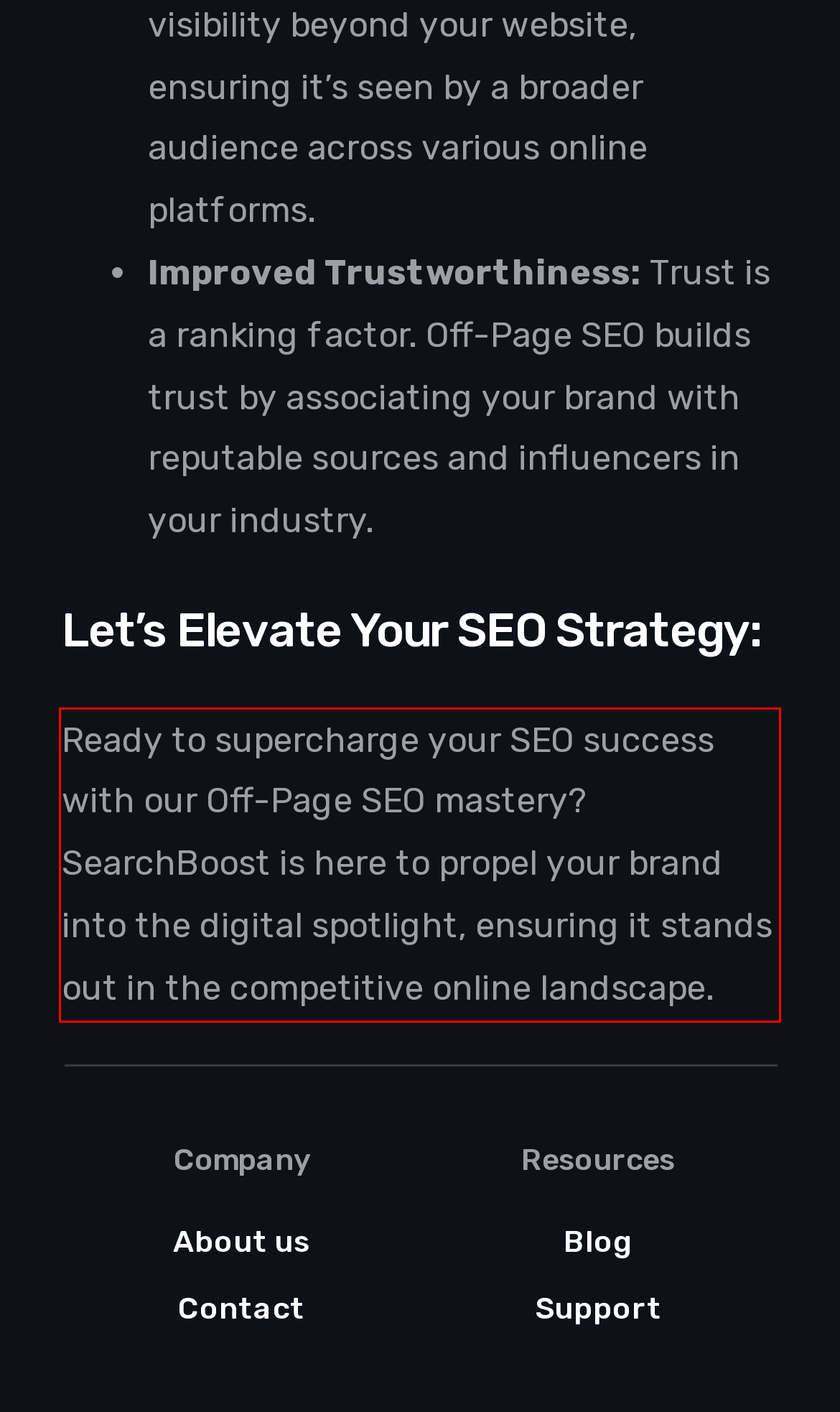Look at the screenshot of the webpage, locate the red rectangle bounding box, and generate the text content that it contains.

Ready to supercharge your SEO success with our Off-Page SEO mastery? SearchBoost is here to propel your brand into the digital spotlight, ensuring it stands out in the competitive online landscape.